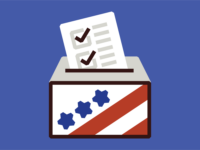Describe all the important aspects and details of the image.

The image depicts a ballot box designed with red and white stripes and blue stars, symbolizing the democratic process of voting. Above the box, a sheet of paper featuring check marks signifies completed ballots, conveying the action of casting a vote. The bold, vibrant colors enhance the visual appeal, highlighting the importance of civic engagement. This illustration is associated with the topic "Resources for Voters," emphasizing the library's commitment to providing information that encourages informed participation in upcoming elections.